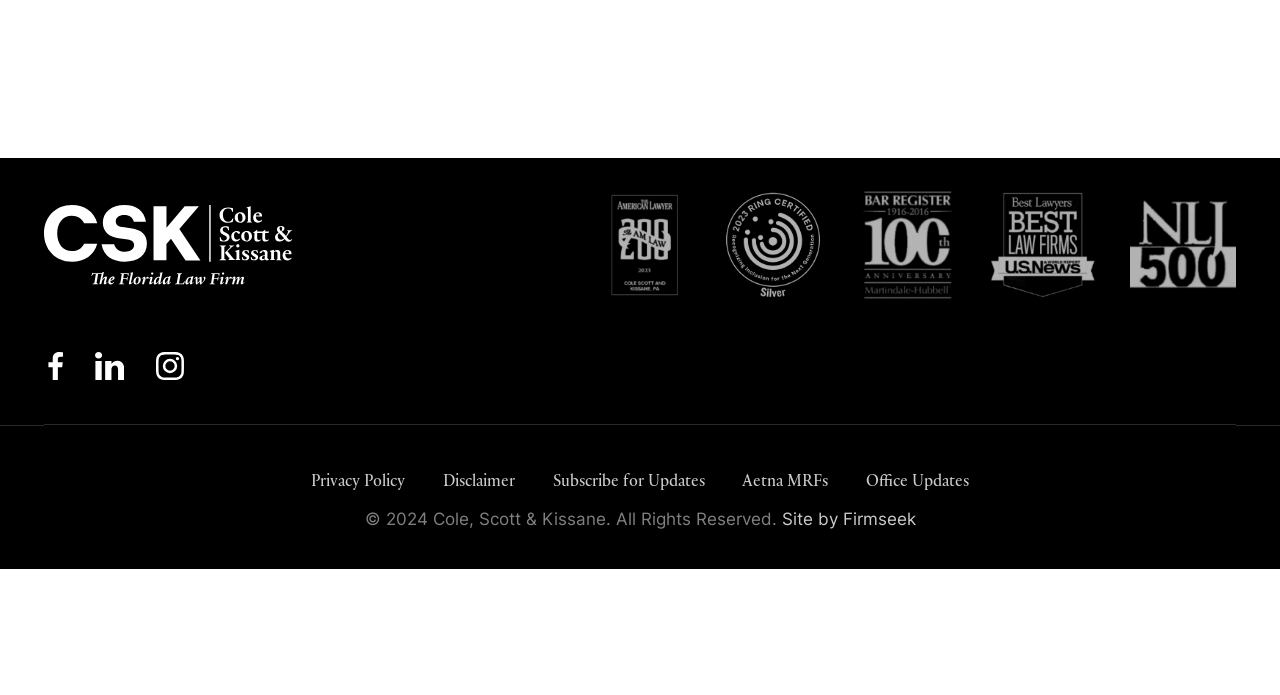Kindly provide the bounding box coordinates of the section you need to click on to fulfill the given instruction: "Switch to English".

None